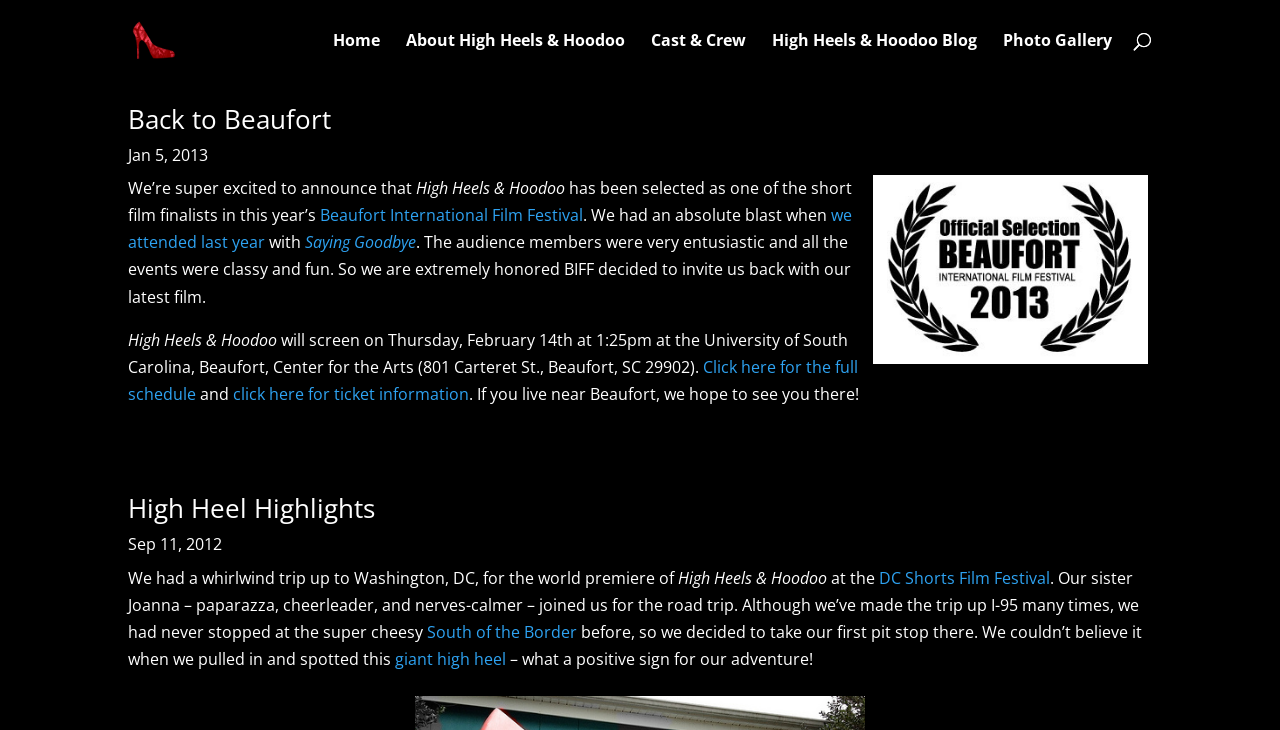What is the name of the blog?
Answer briefly with a single word or phrase based on the image.

High Heels and Hoodoo